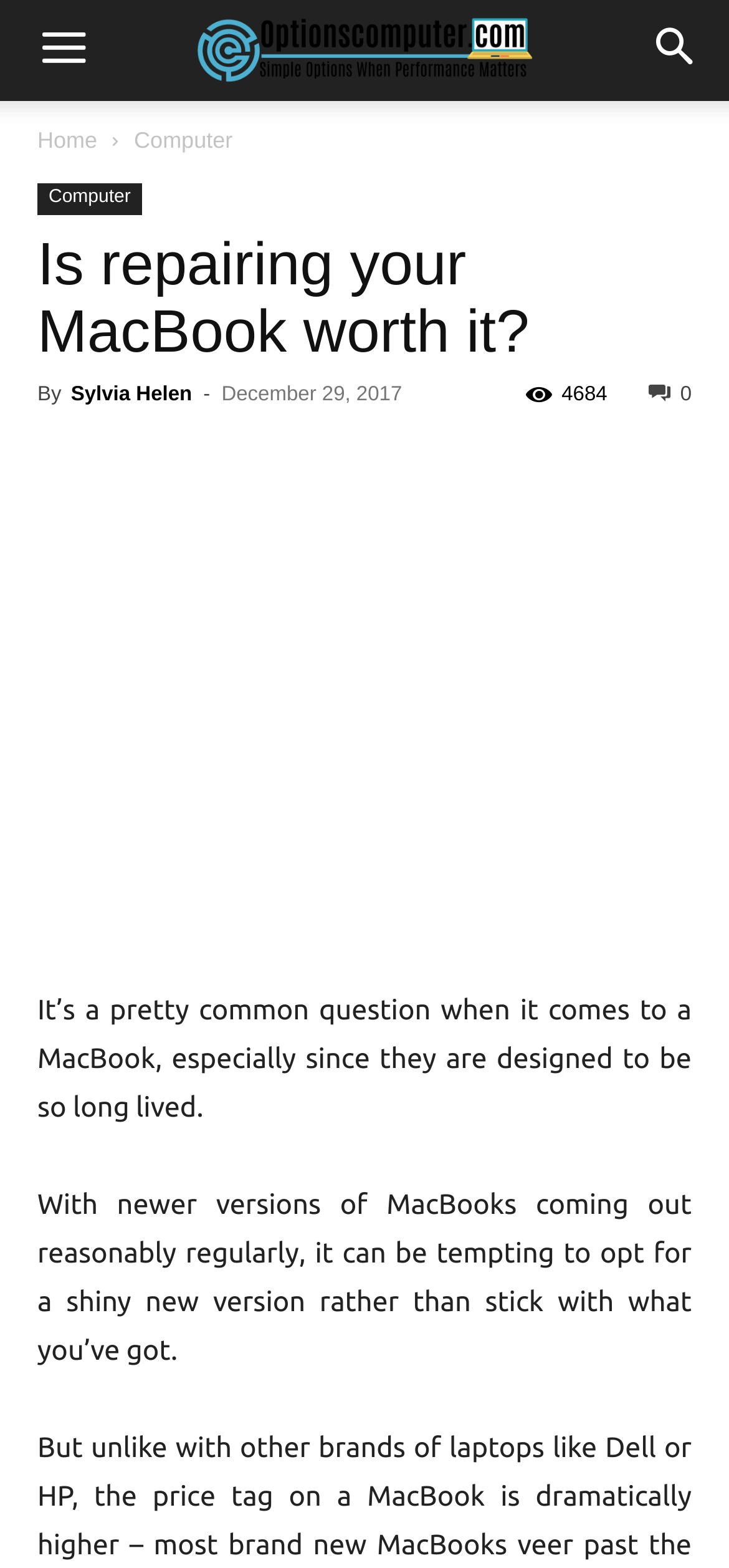How many views does the article have?
Please use the image to provide an in-depth answer to the question.

The number of views can be found in the section where it says '4684', which is likely the view count of the article.